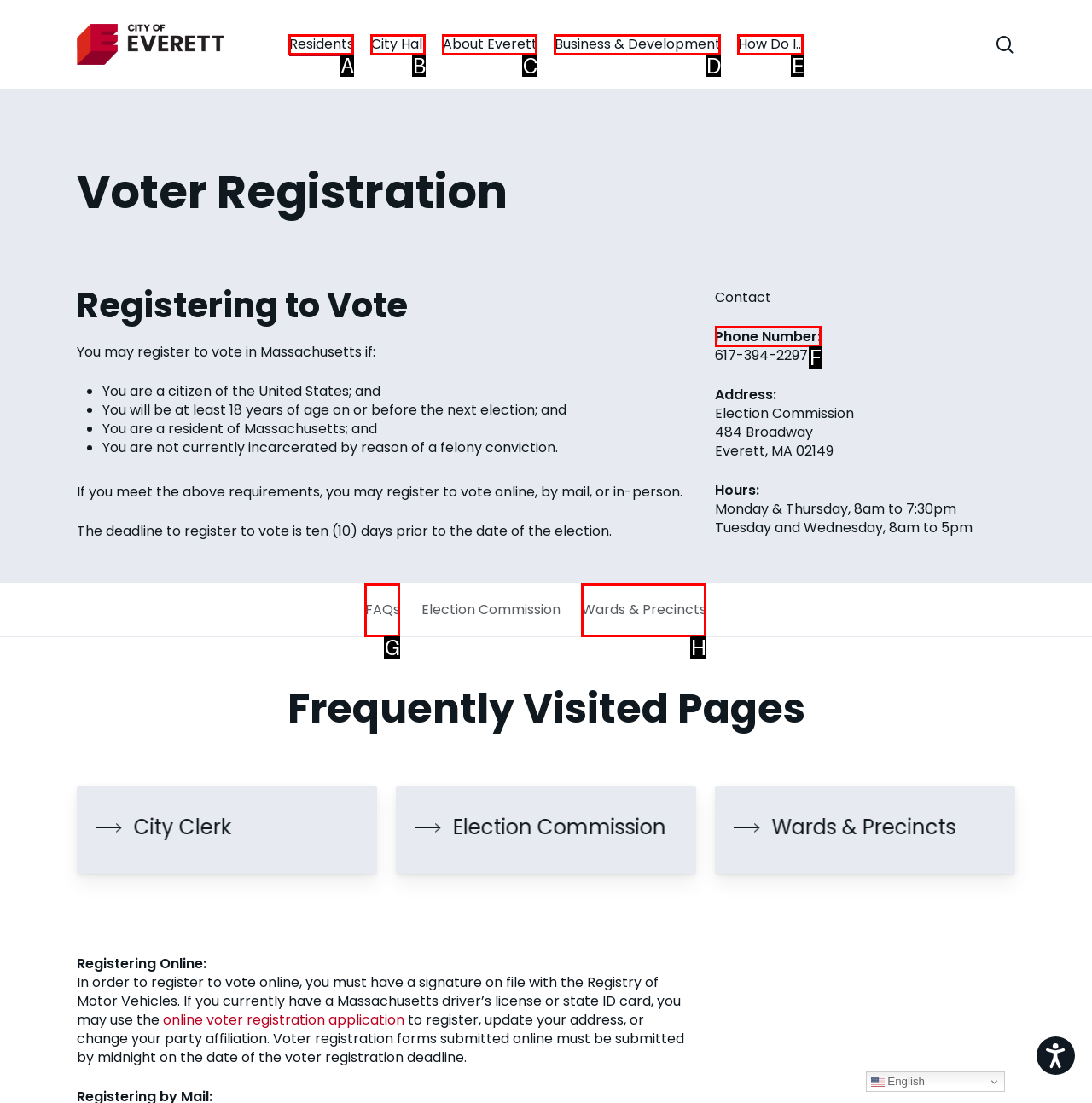Pick the right letter to click to achieve the task: Contact the Election Commission
Answer with the letter of the correct option directly.

F